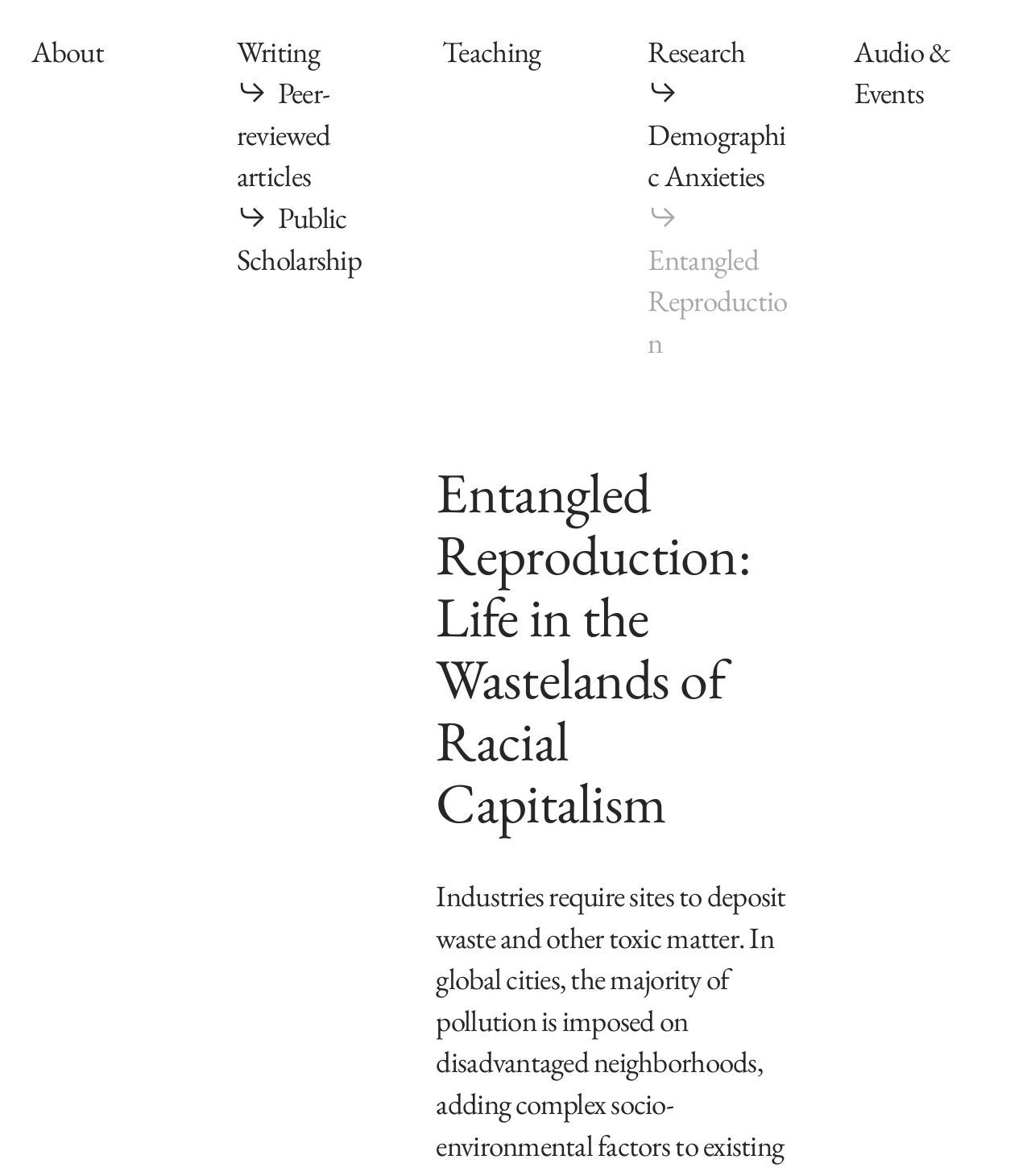Highlight the bounding box coordinates of the region I should click on to meet the following instruction: "Check Audio & Events".

[0.828, 0.027, 0.922, 0.098]